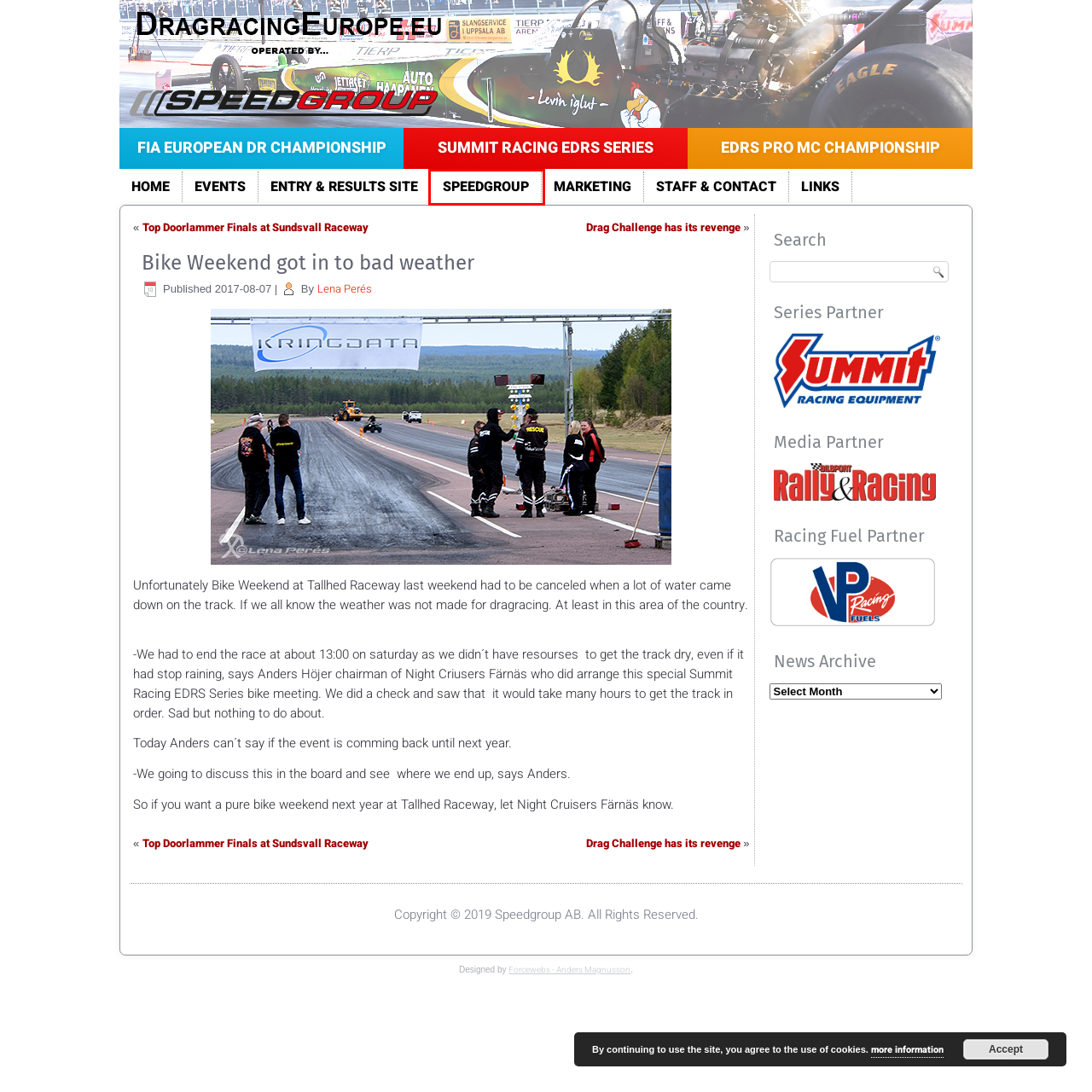You are given a screenshot of a webpage with a red bounding box around an element. Choose the most fitting webpage description for the page that appears after clicking the element within the red bounding box. Here are the candidates:
A. FIA European Dragracing Championship
B. Marketing | Dragracing Europe
C. Blog Page | Dragracing Europe
D. LINKS | Dragracing Europe
E. www.dragracing.eu
F. Staff & Contact | Dragracing Europe
G. About Speedgroup | Dragracing Europe
H. Summit Racing EDRS Series

G